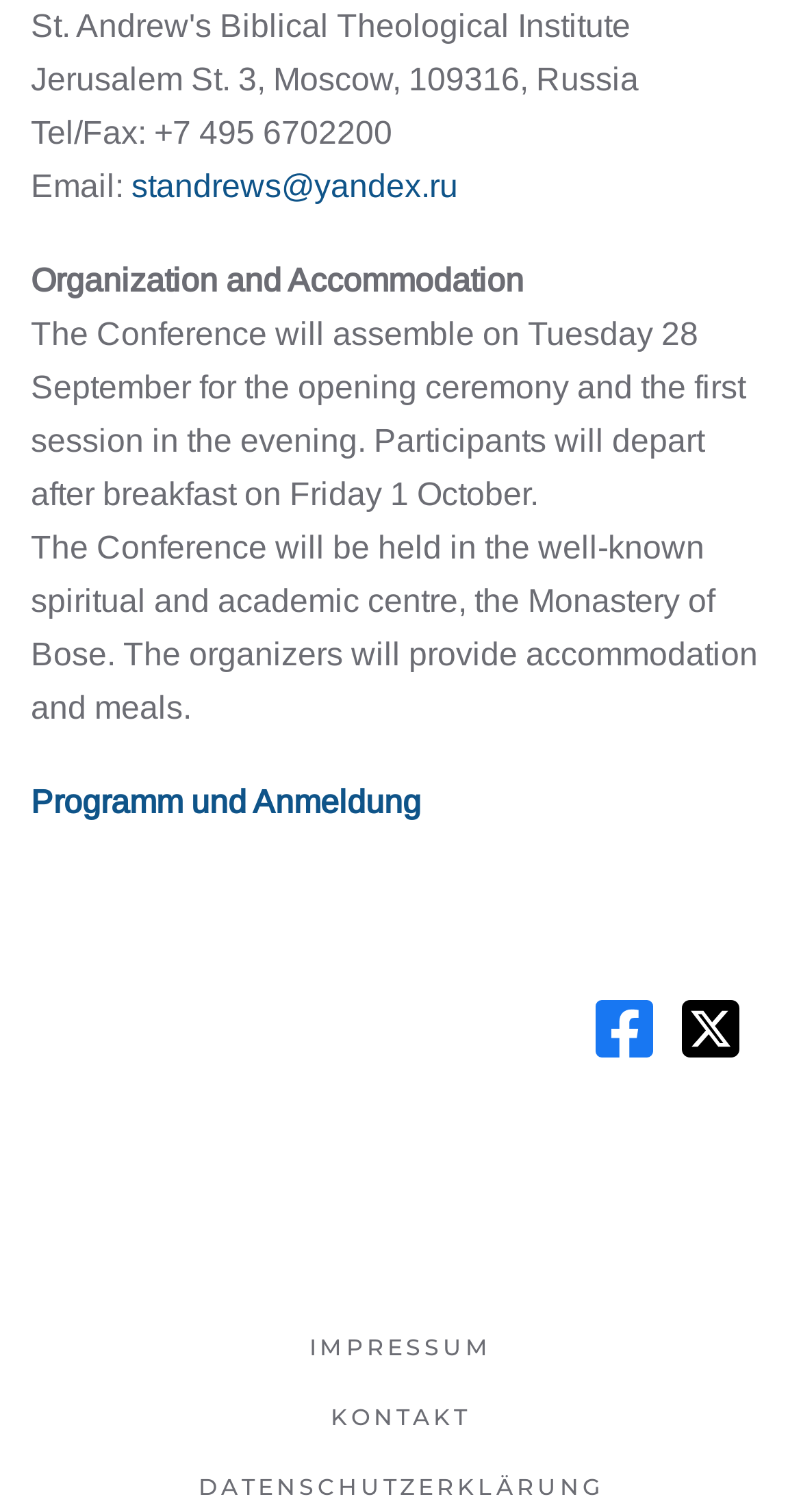Using the given element description, provide the bounding box coordinates (top-left x, top-left y, bottom-right x, bottom-right y) for the corresponding UI element in the screenshot: standrews@yandex.ru

[0.164, 0.112, 0.572, 0.135]